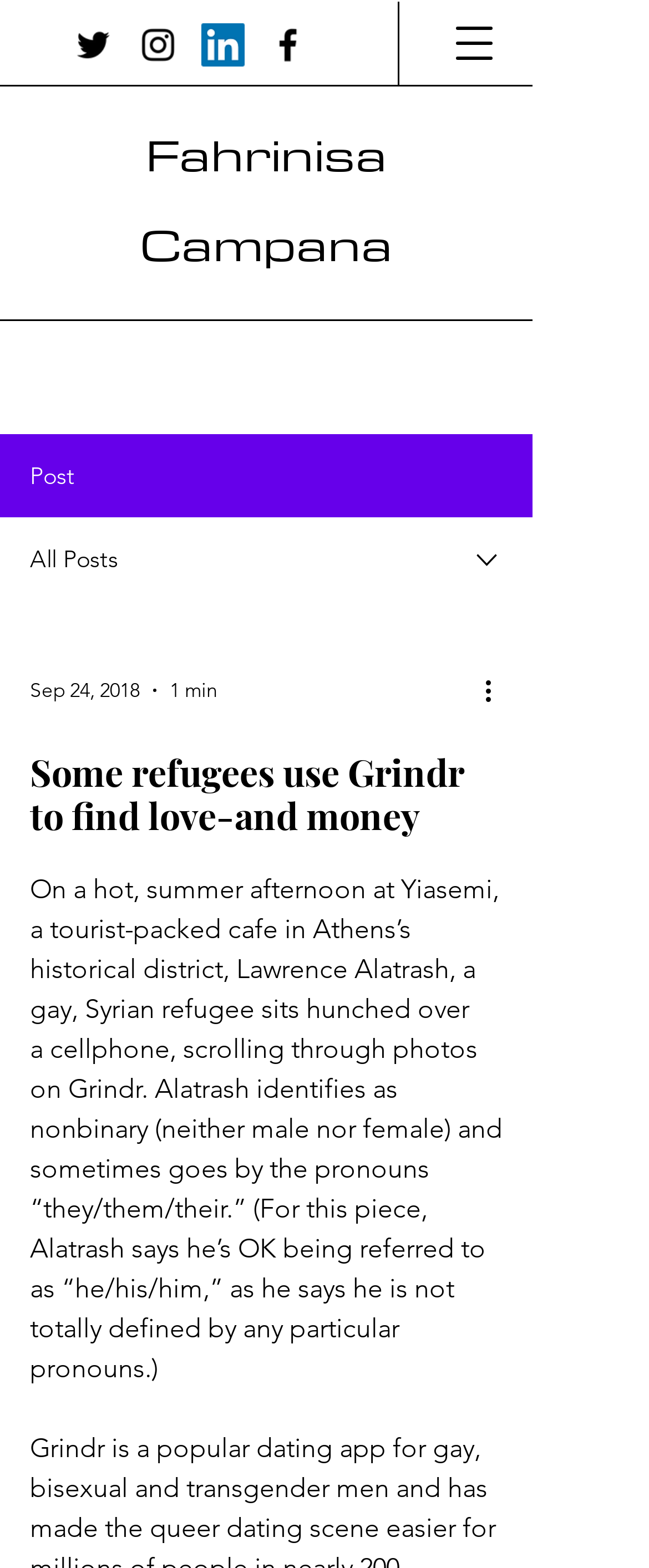Please provide a brief answer to the question using only one word or phrase: 
How many minutes ago was the post made?

1 min